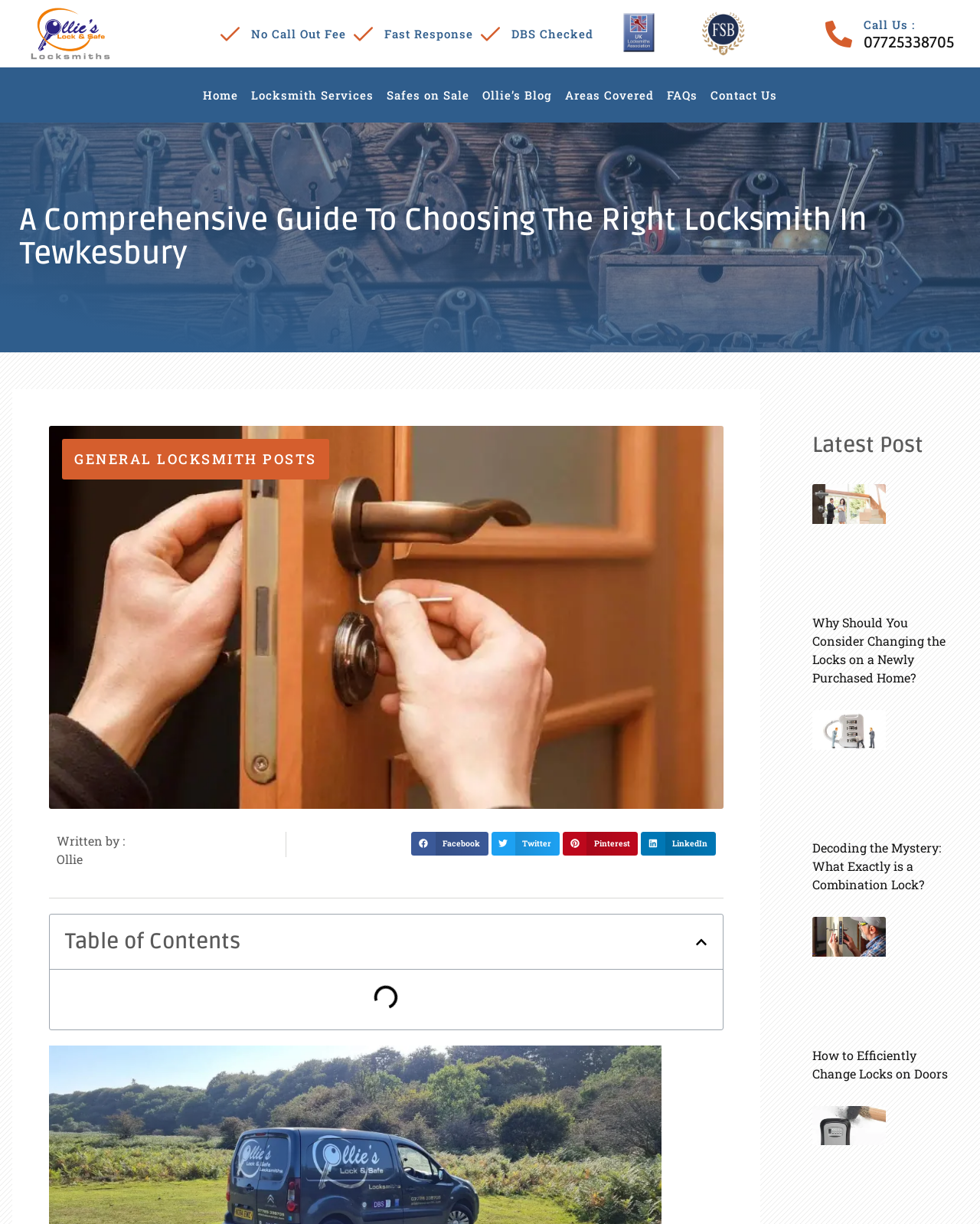Identify the bounding box coordinates of the element to click to follow this instruction: 'Click the '07725338705' link'. Ensure the coordinates are four float values between 0 and 1, provided as [left, top, right, bottom].

[0.881, 0.028, 0.973, 0.043]